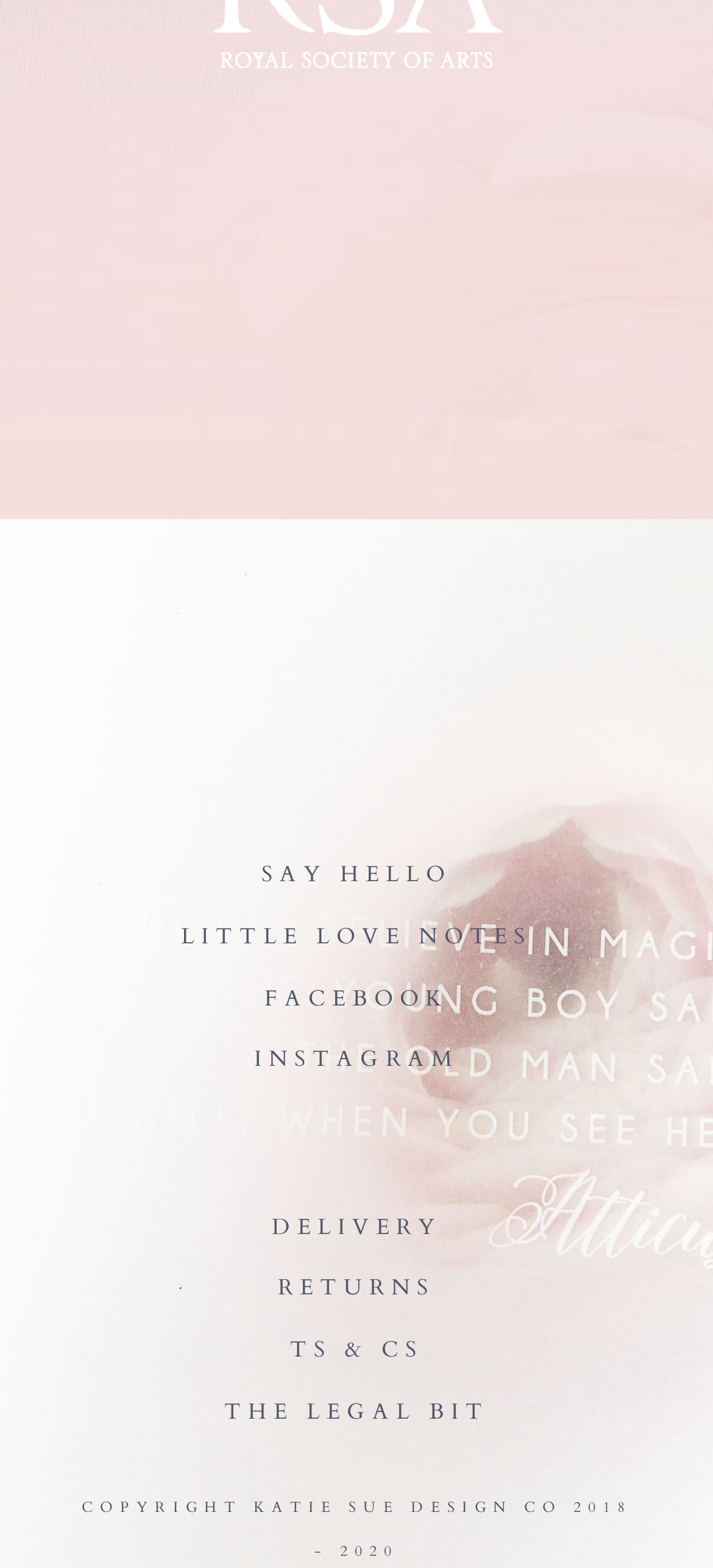What is the last link in the footer section?
Respond to the question with a single word or phrase according to the image.

THE LEGAL BIT